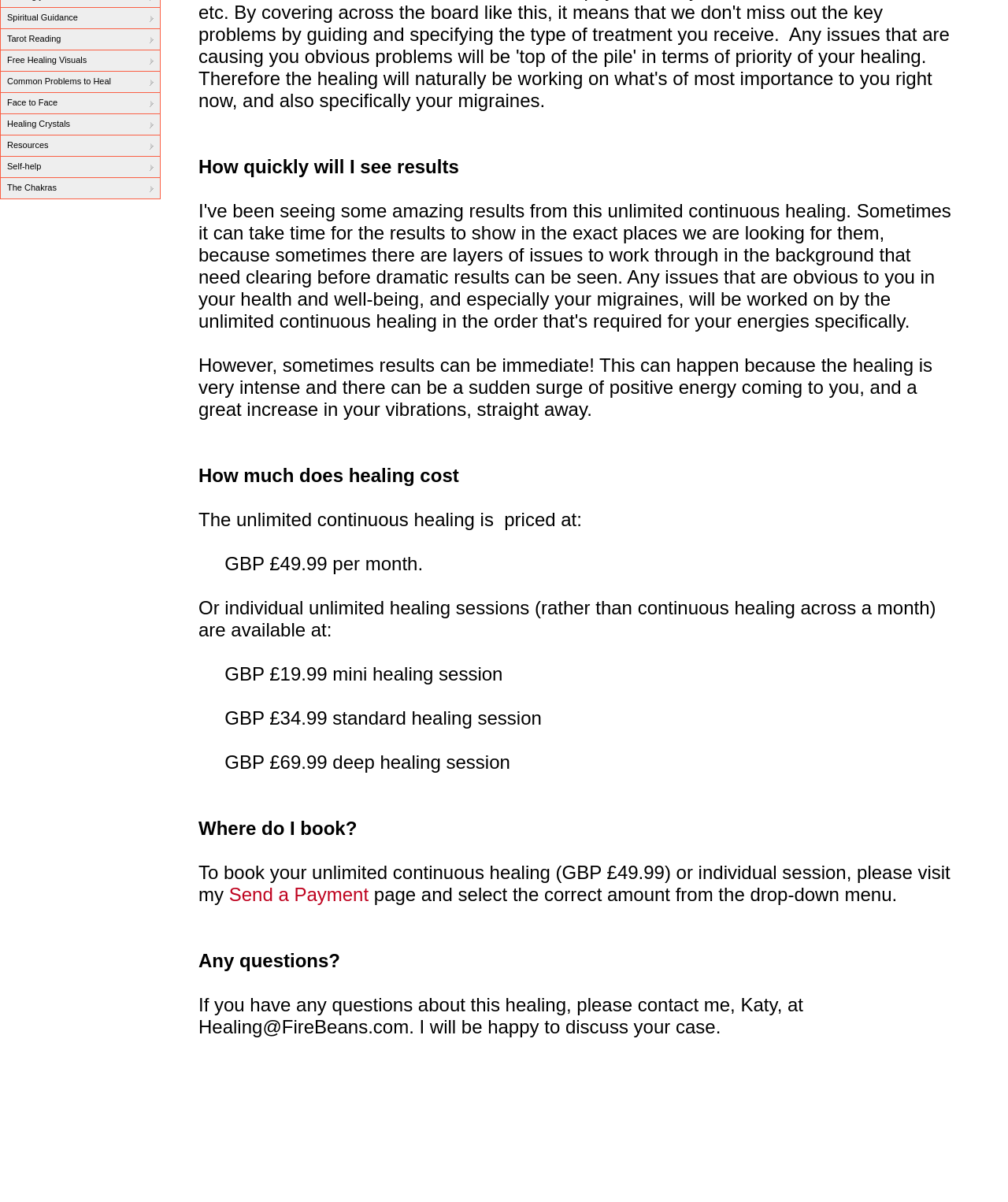Locate the bounding box coordinates of the UI element described by: "Common Problems to Heal". Provide the coordinates as four float numbers between 0 and 1, formatted as [left, top, right, bottom].

[0.007, 0.064, 0.11, 0.071]